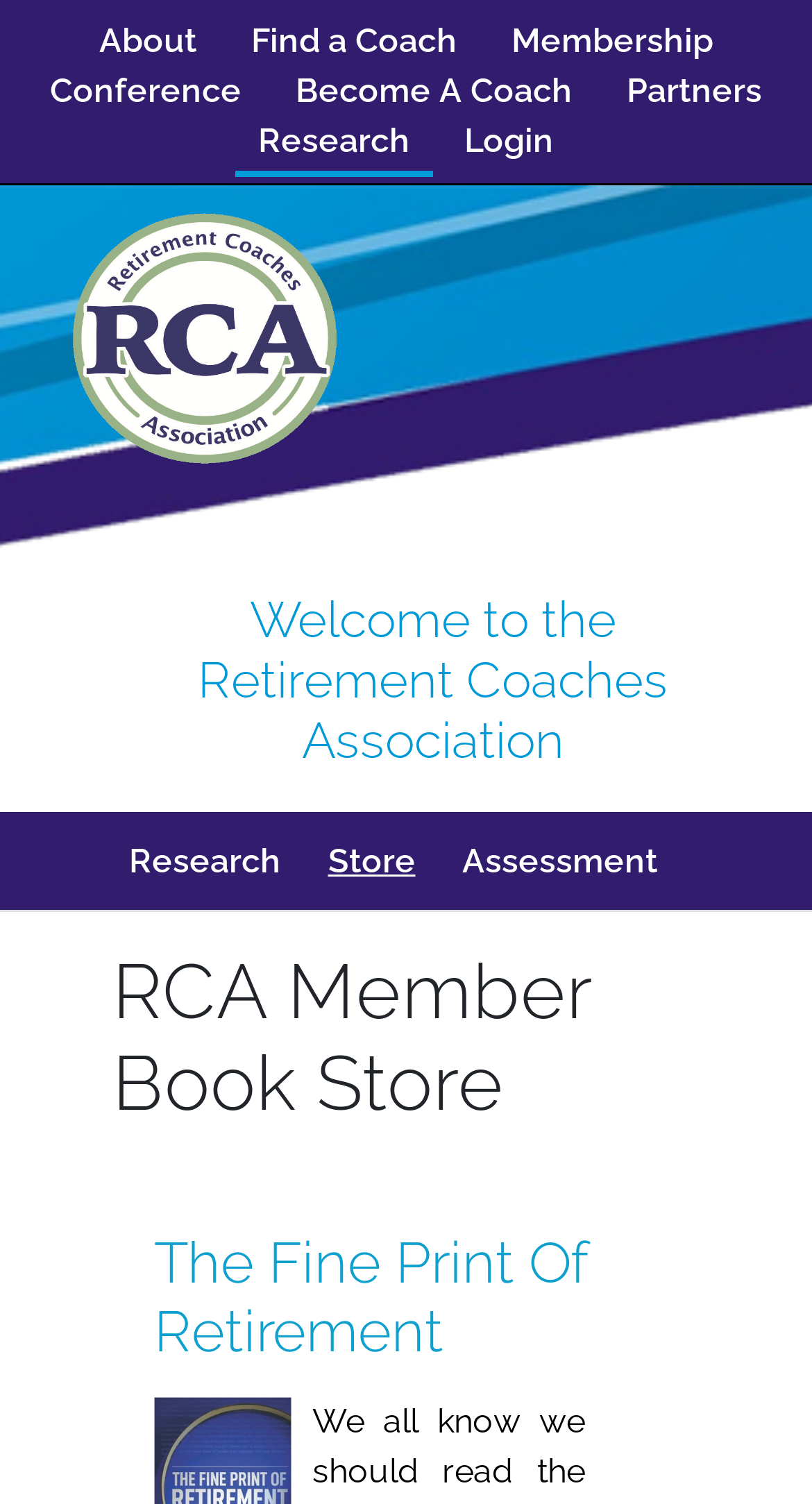Explain the contents of the webpage comprehensively.

The webpage is about the Retirement Coaches Association, with a focus on research and resources. At the top, there are three links: "Research", "Store", and "Assessment", positioned horizontally next to each other. 

Below these links, there is a heading "RCA Member Book Store" that spans almost the entire width of the page. 

Further down, there is another heading "The Fine Print Of Retirement" with a link to the same title right below it. To the right of the link, there is an image. 

Below the image, there is a paragraph of text that discusses the importance of reading the fine print when making significant purchases or signing legal documents. The text is followed by a link to "Read More" enclosed in parentheses.